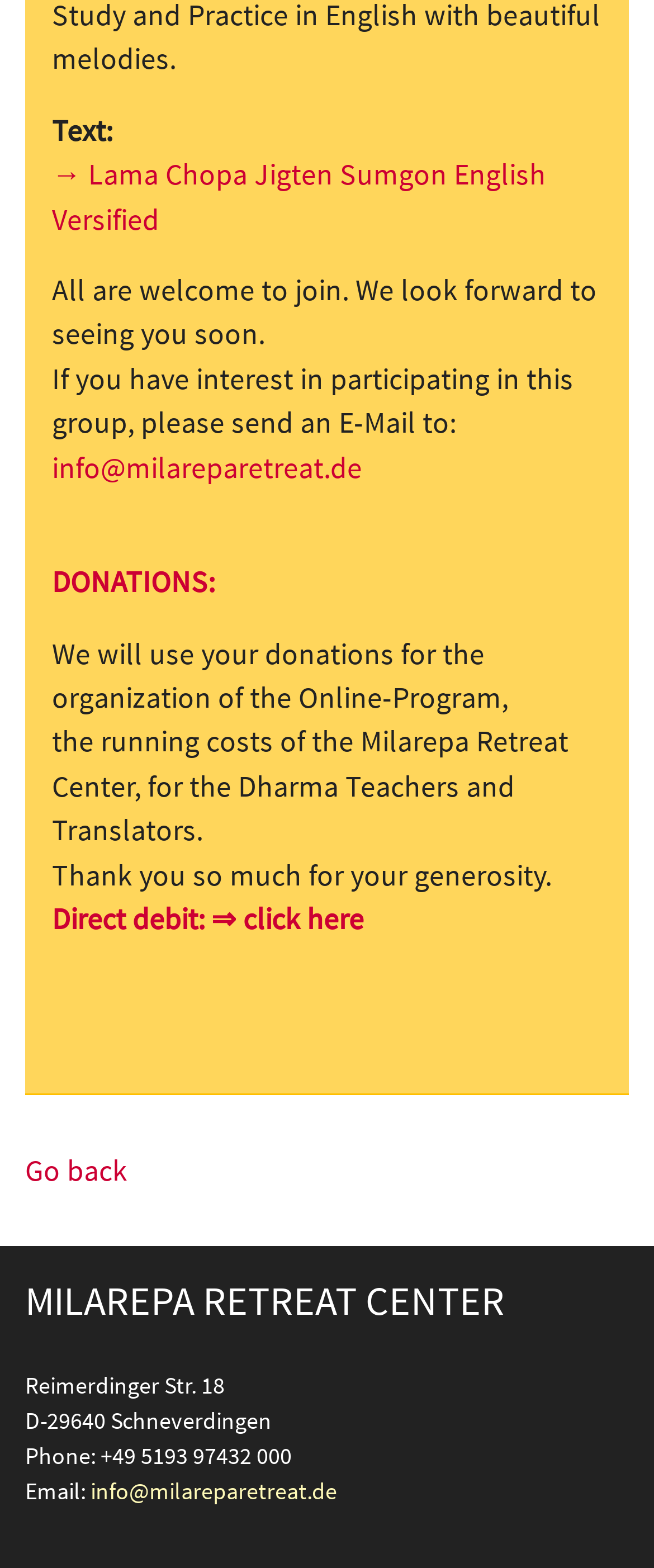Respond concisely with one word or phrase to the following query:
What is the email address to contact for participating in the group?

info@milareparetreat.de